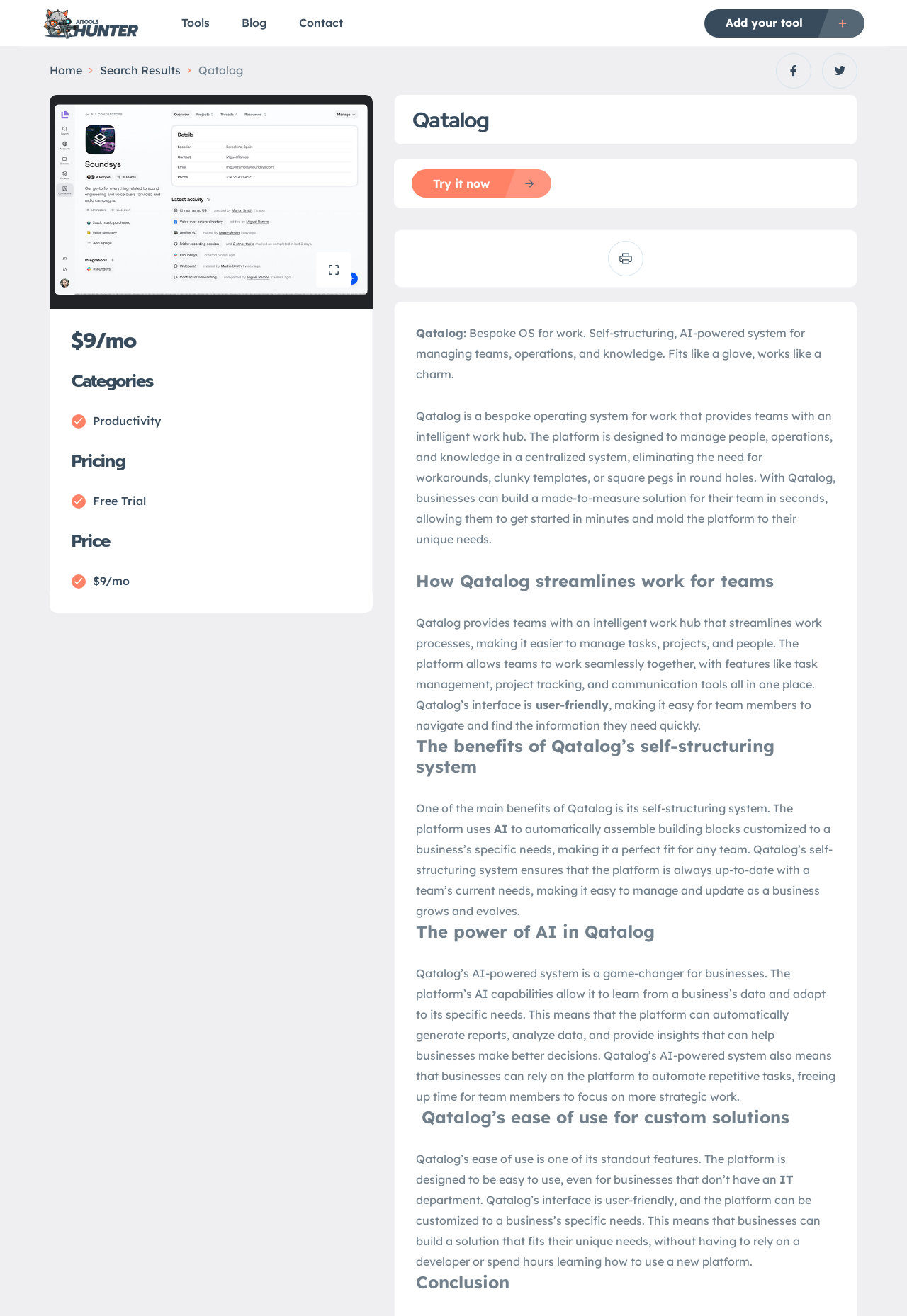Could you locate the bounding box coordinates for the section that should be clicked to accomplish this task: "Click on the 'Contact' link".

[0.33, 0.0, 0.378, 0.035]